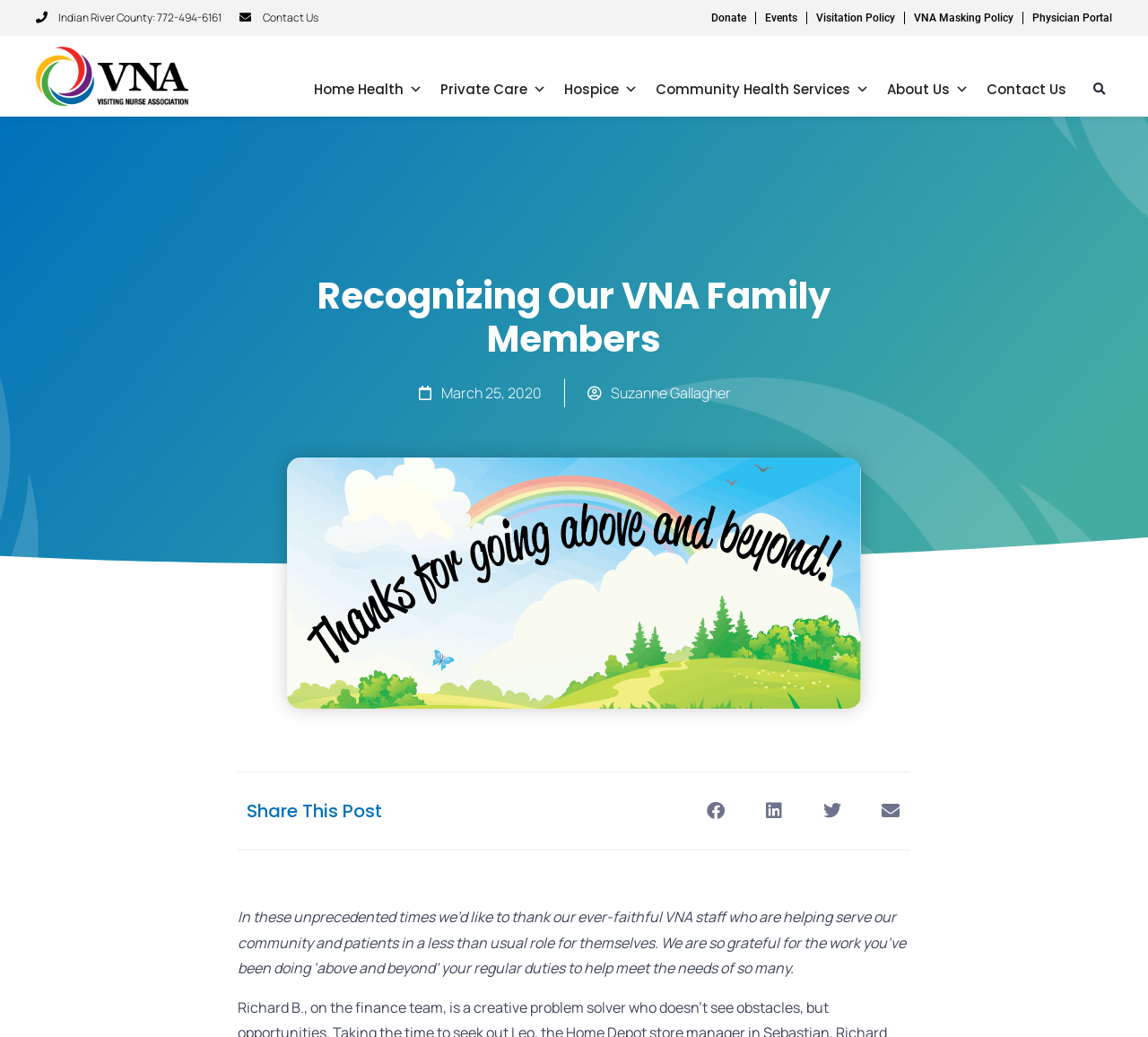Consider the image and give a detailed and elaborate answer to the question: 
What is the phone number for Indian River County?

I found the phone number by looking at the StaticText element with the text 'Indian River County: 772-494-6161' which has a bounding box coordinate of [0.051, 0.009, 0.193, 0.024]. This suggests that the phone number is displayed prominently on the webpage.